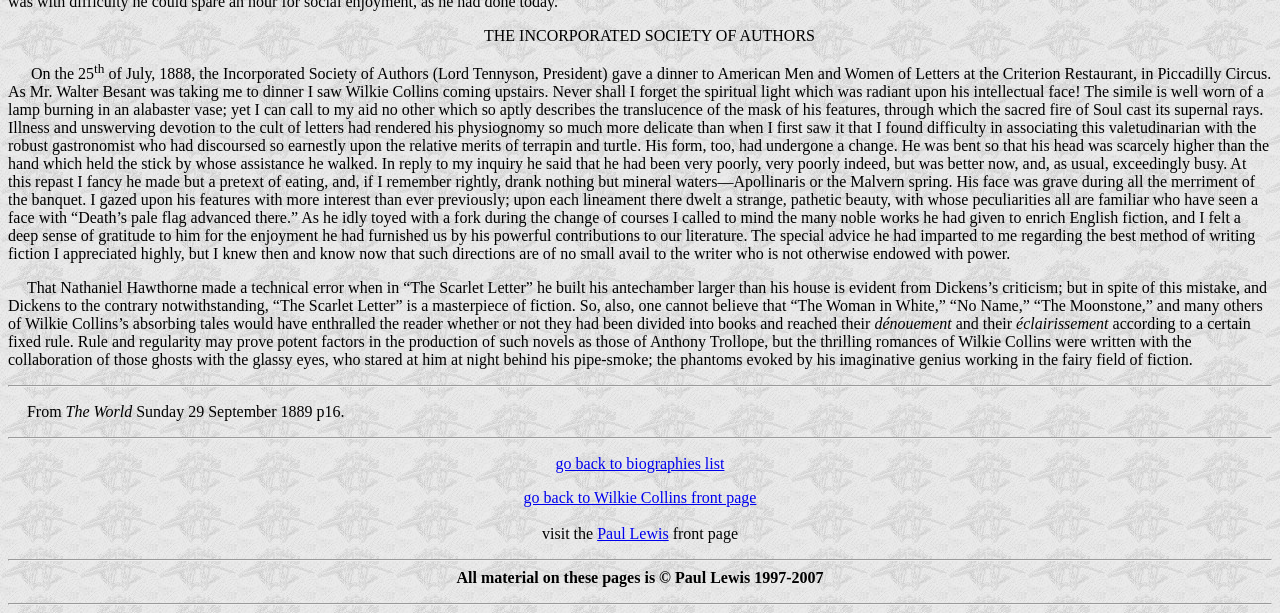Answer the question in one word or a short phrase:
What is the purpose of the link at the bottom?

To go back to biographies list